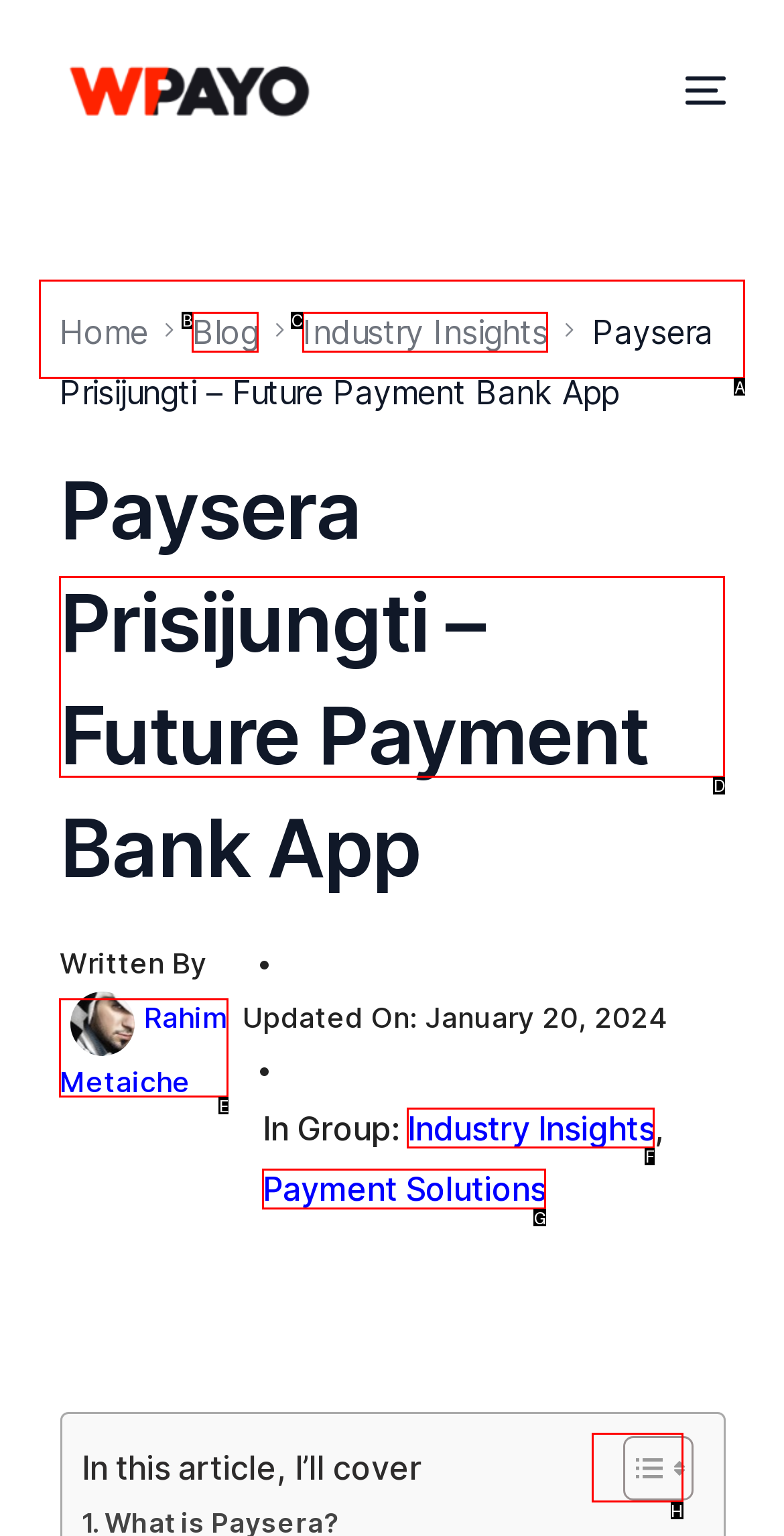Determine which option you need to click to execute the following task: Check museum hours. Provide your answer as a single letter.

None